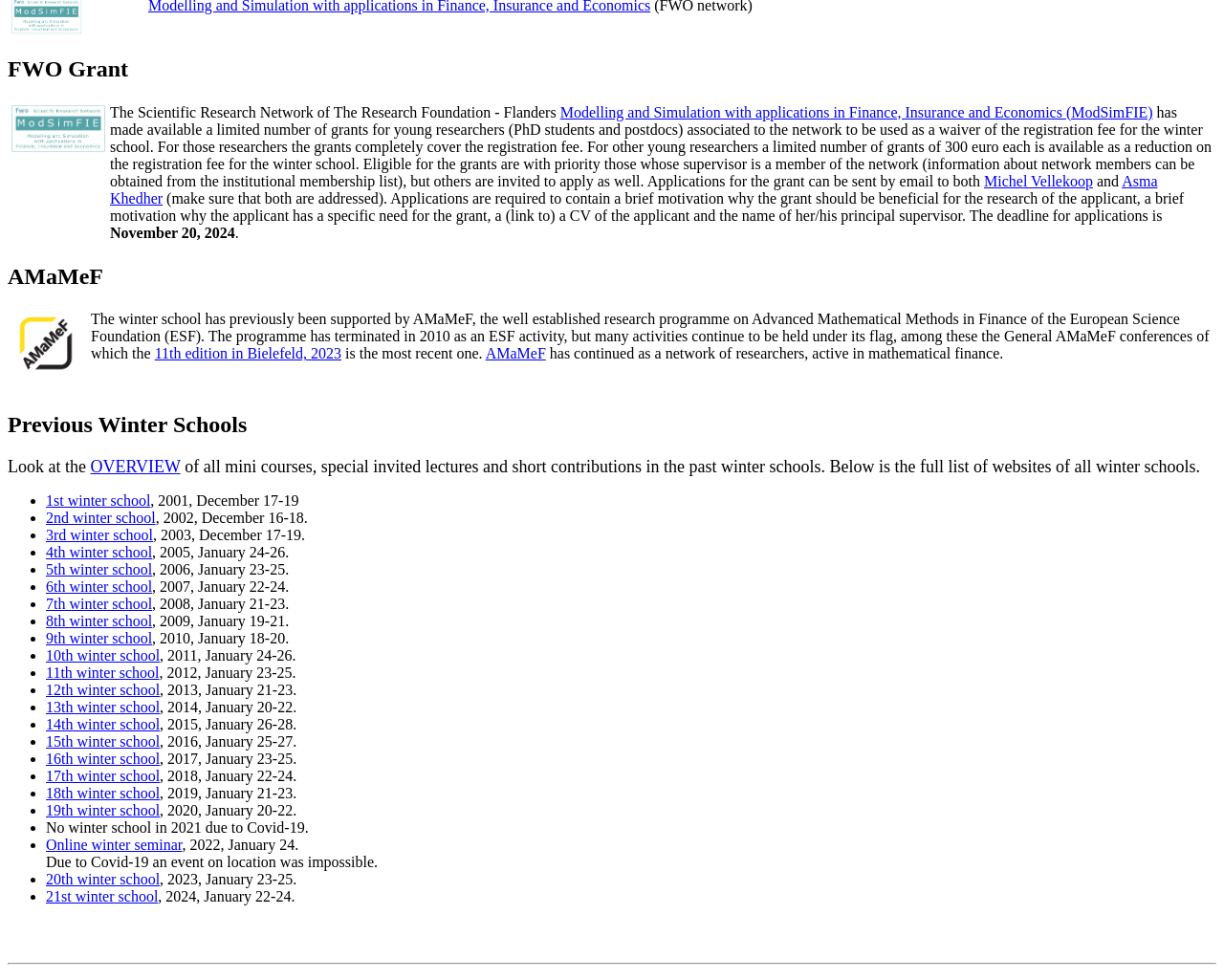Please identify the bounding box coordinates for the region that you need to click to follow this instruction: "Look at the overview of all mini courses".

[0.074, 0.466, 0.147, 0.486]